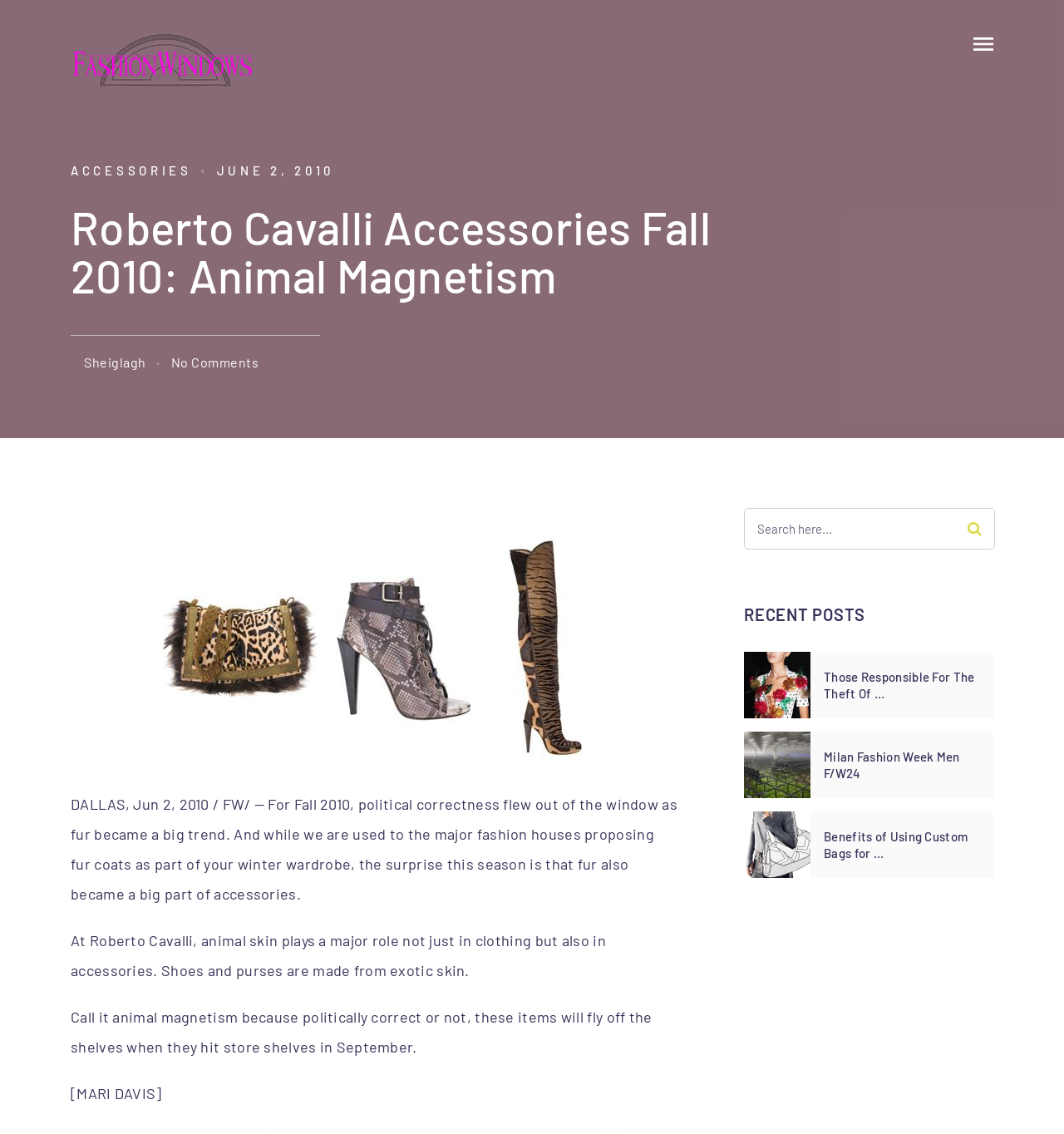Pinpoint the bounding box coordinates of the clickable element needed to complete the instruction: "Click on the FashionWindows Network link". The coordinates should be provided as four float numbers between 0 and 1: [left, top, right, bottom].

[0.066, 0.029, 0.241, 0.076]